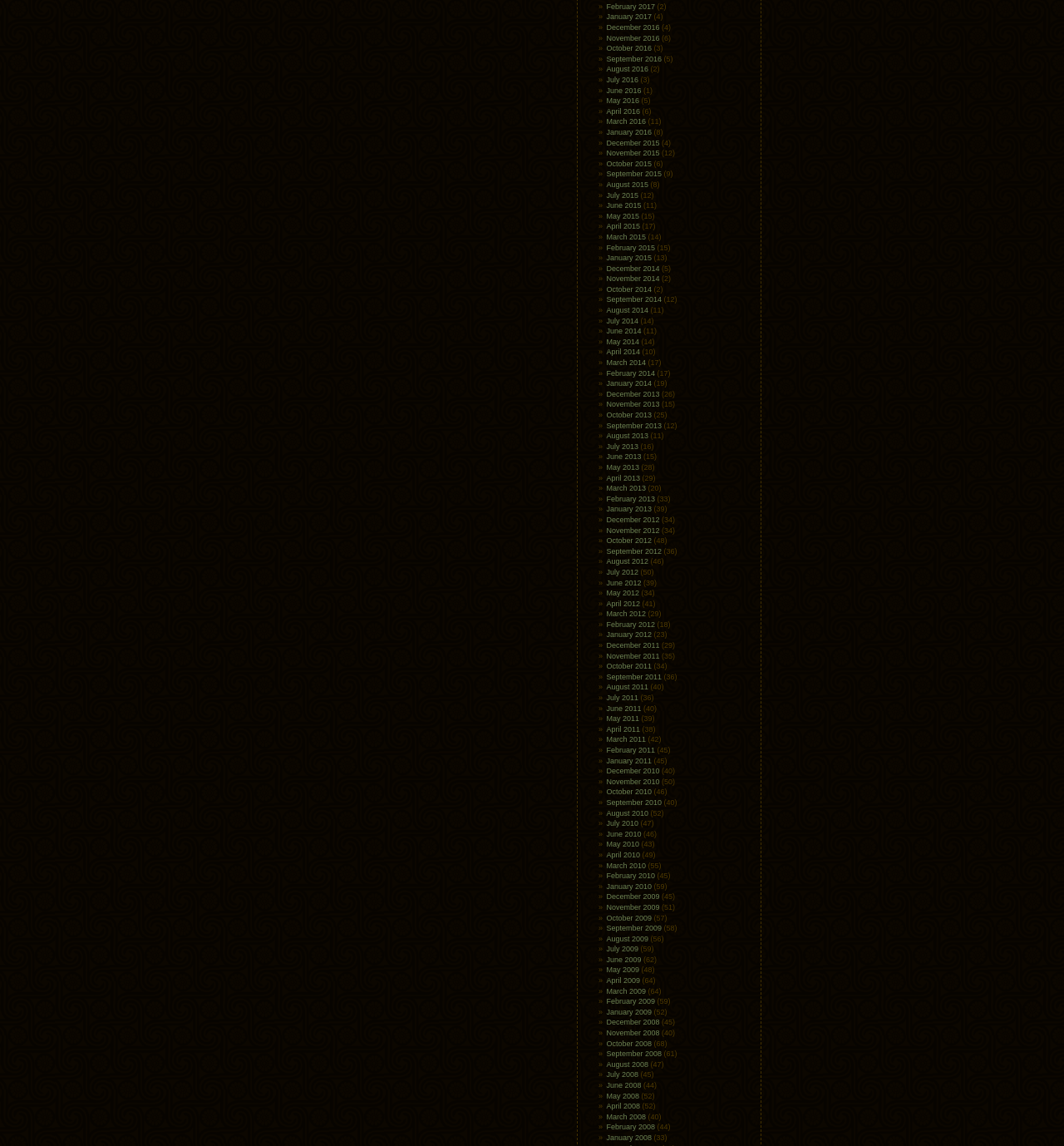Find the bounding box coordinates of the area that needs to be clicked in order to achieve the following instruction: "click on February 2017". The coordinates should be specified as four float numbers between 0 and 1, i.e., [left, top, right, bottom].

[0.57, 0.002, 0.616, 0.009]